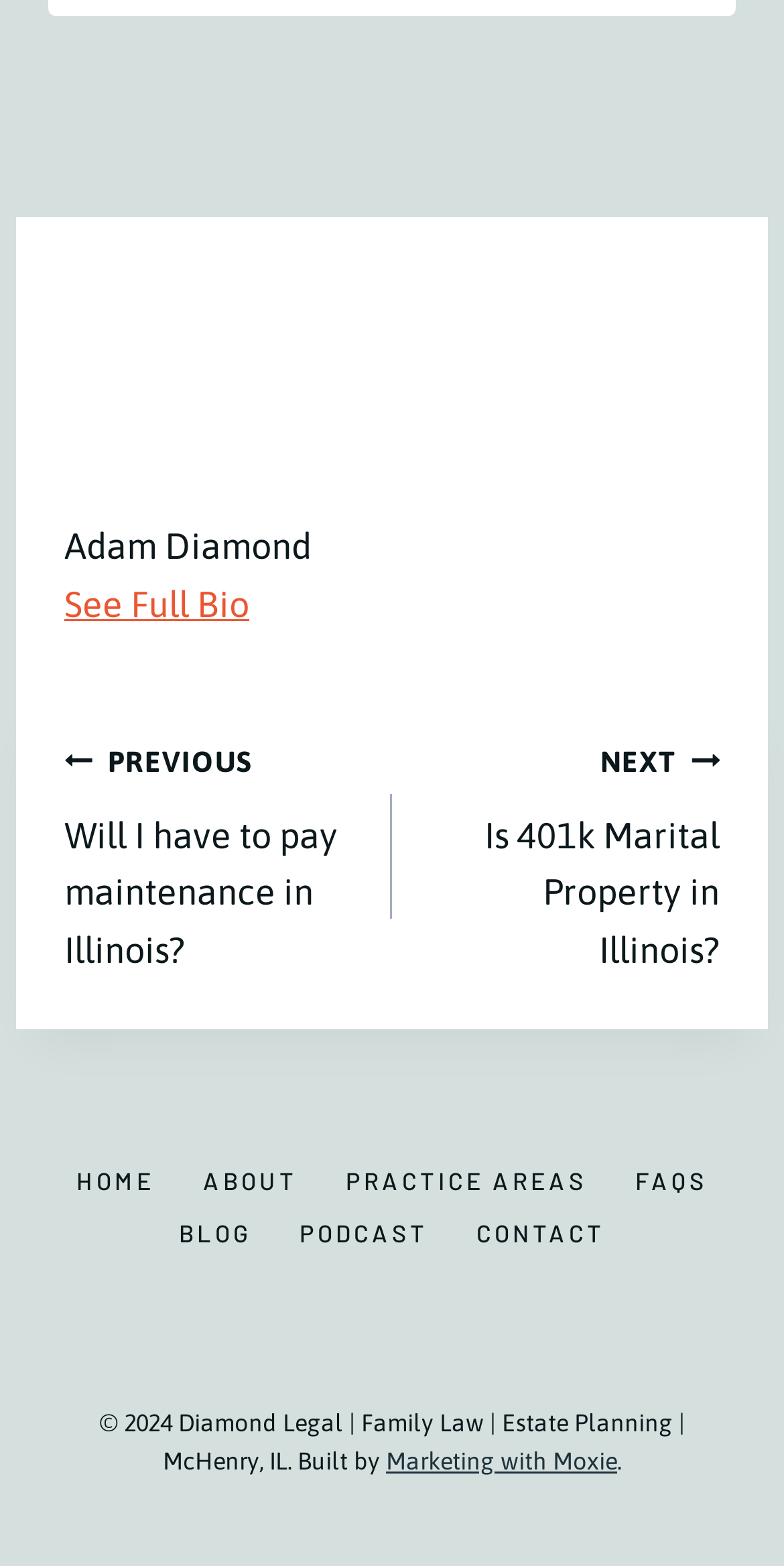Answer the question in a single word or phrase:
What is the author's name?

Adam Diamond